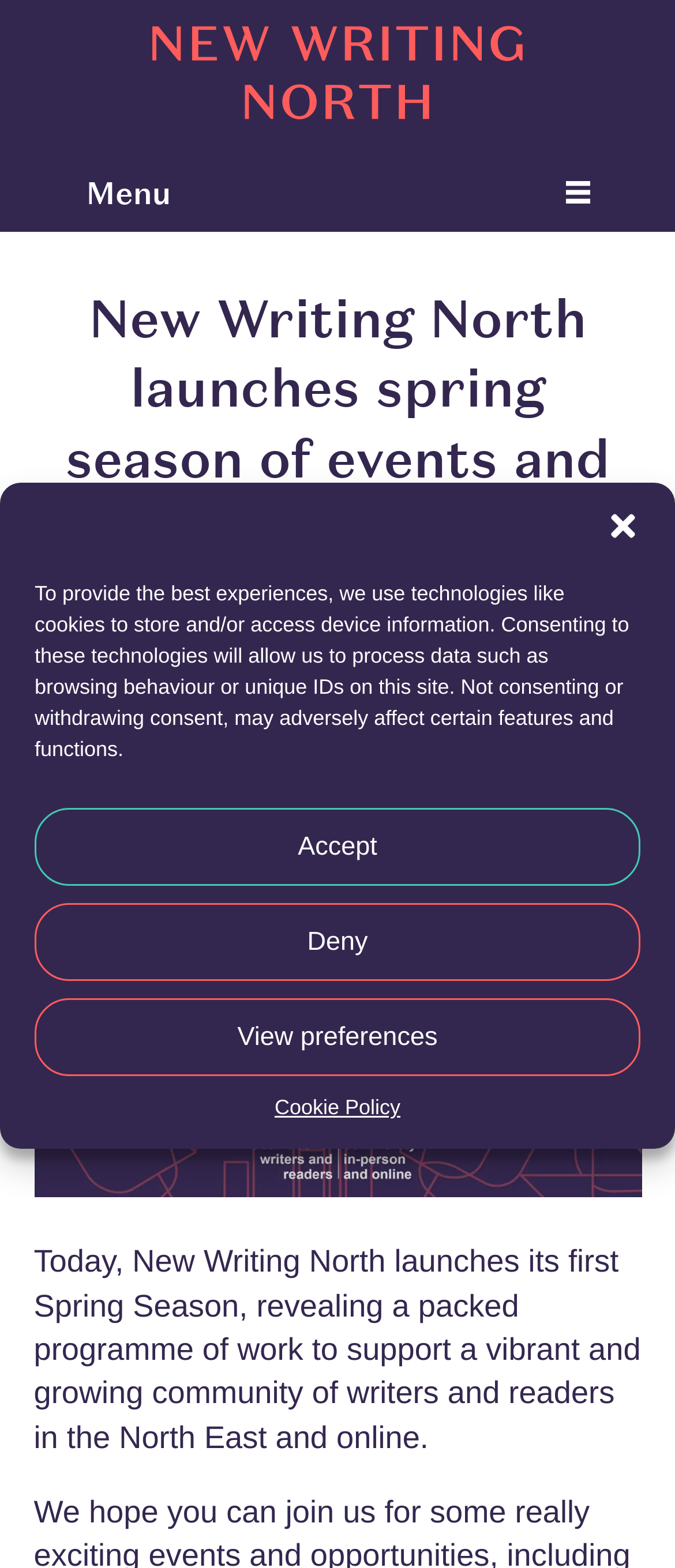Please reply to the following question using a single word or phrase: 
What is the topic of the post?

Spring Season of events and opportunities